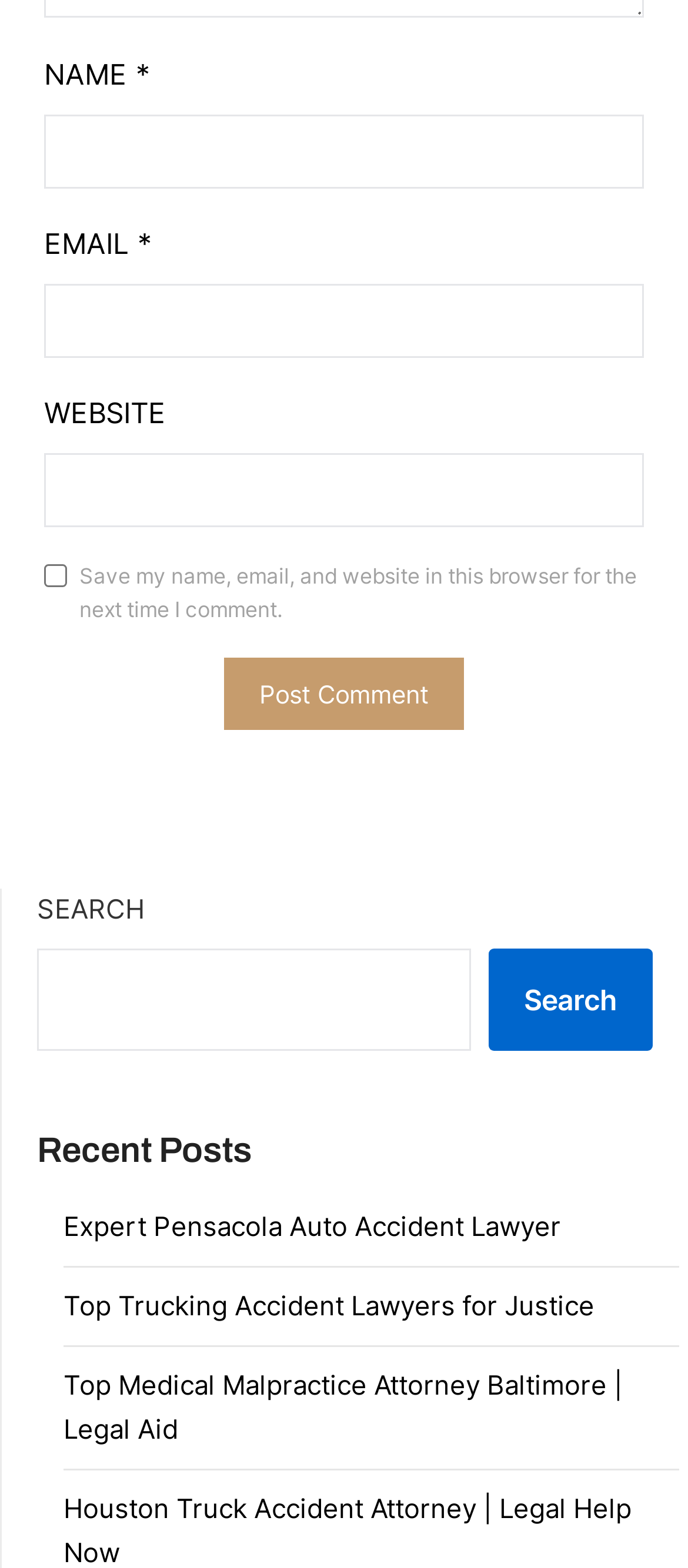Locate the bounding box coordinates of the area you need to click to fulfill this instruction: 'Go to the credentials page'. The coordinates must be in the form of four float numbers ranging from 0 to 1: [left, top, right, bottom].

None